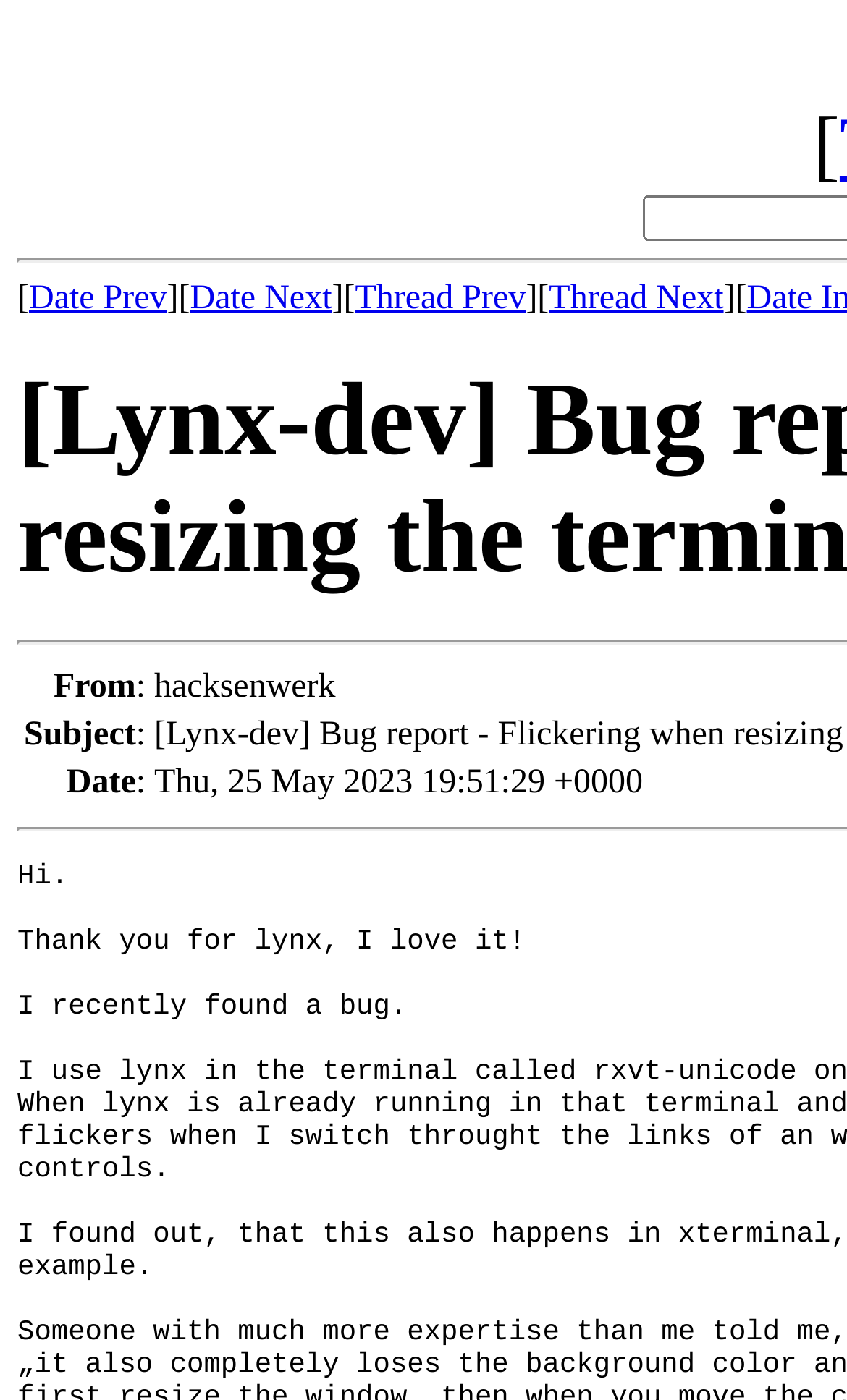What is the likely context of this webpage?
Based on the image, provide your answer in one word or phrase.

Email discussion forum